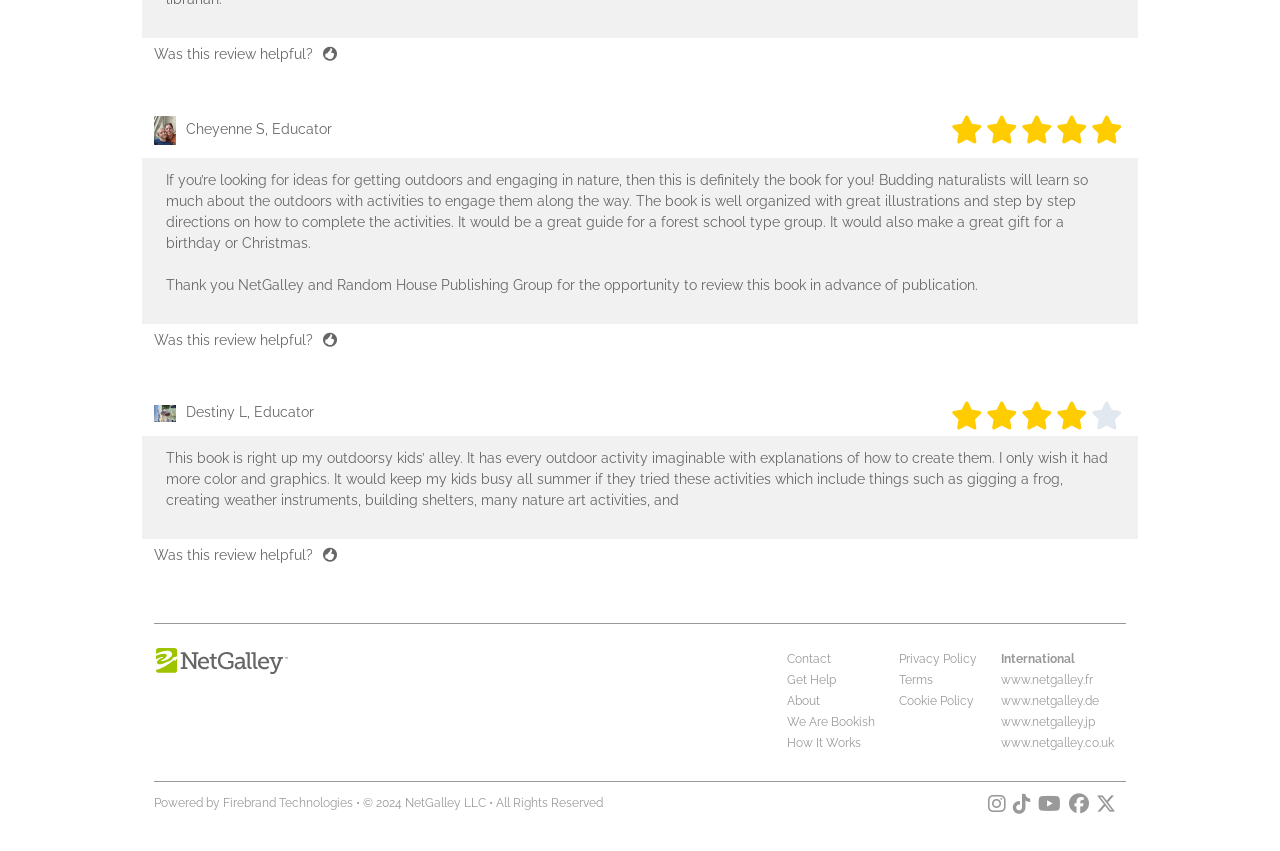Provide the bounding box coordinates of the HTML element this sentence describes: "www.netgalley.de".

[0.782, 0.815, 0.859, 0.832]